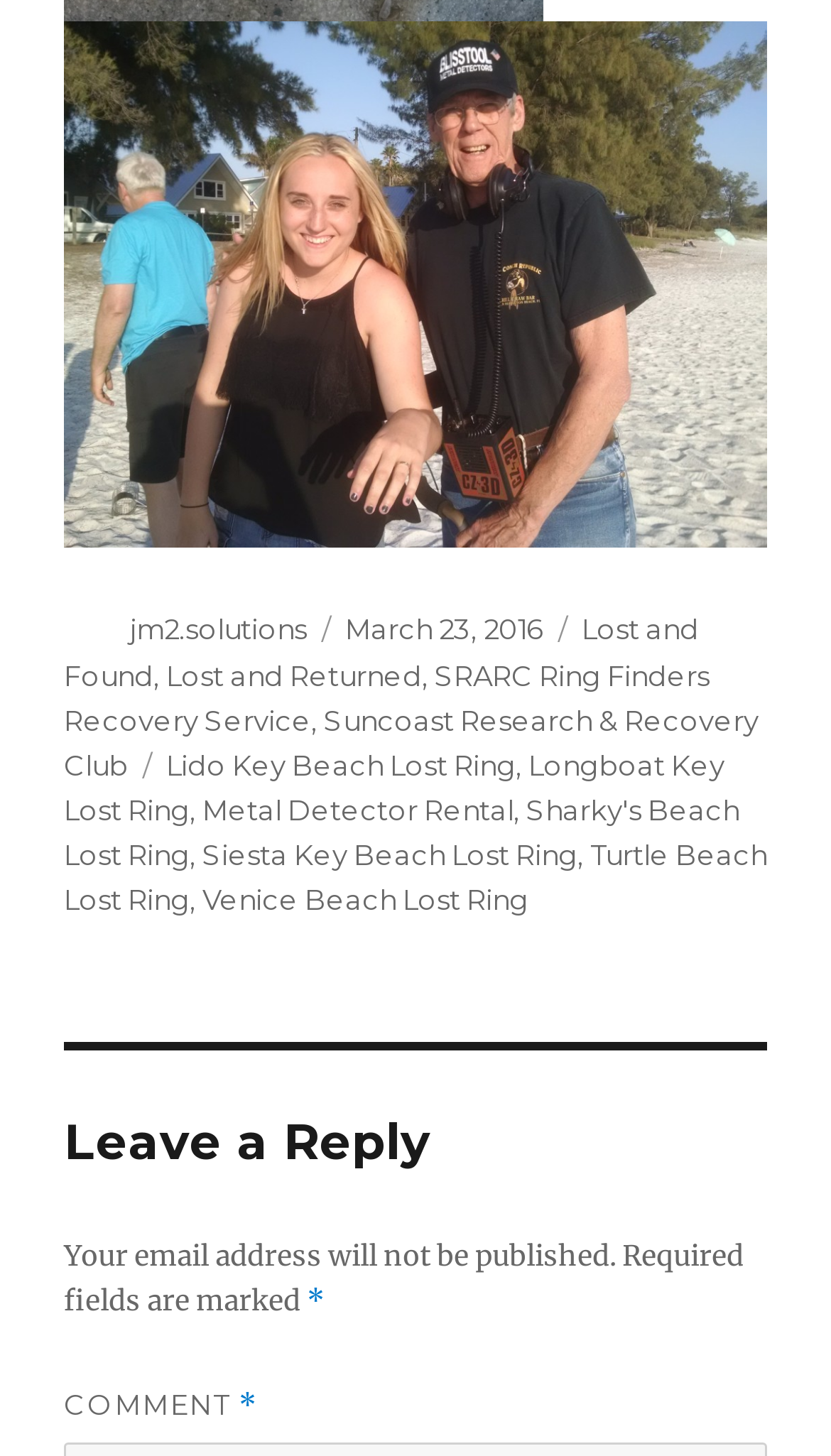Please identify the bounding box coordinates of the element I should click to complete this instruction: 'Click the 'Siesta Key Beach Lost Ring' link'. The coordinates should be given as four float numbers between 0 and 1, like this: [left, top, right, bottom].

[0.244, 0.574, 0.695, 0.598]